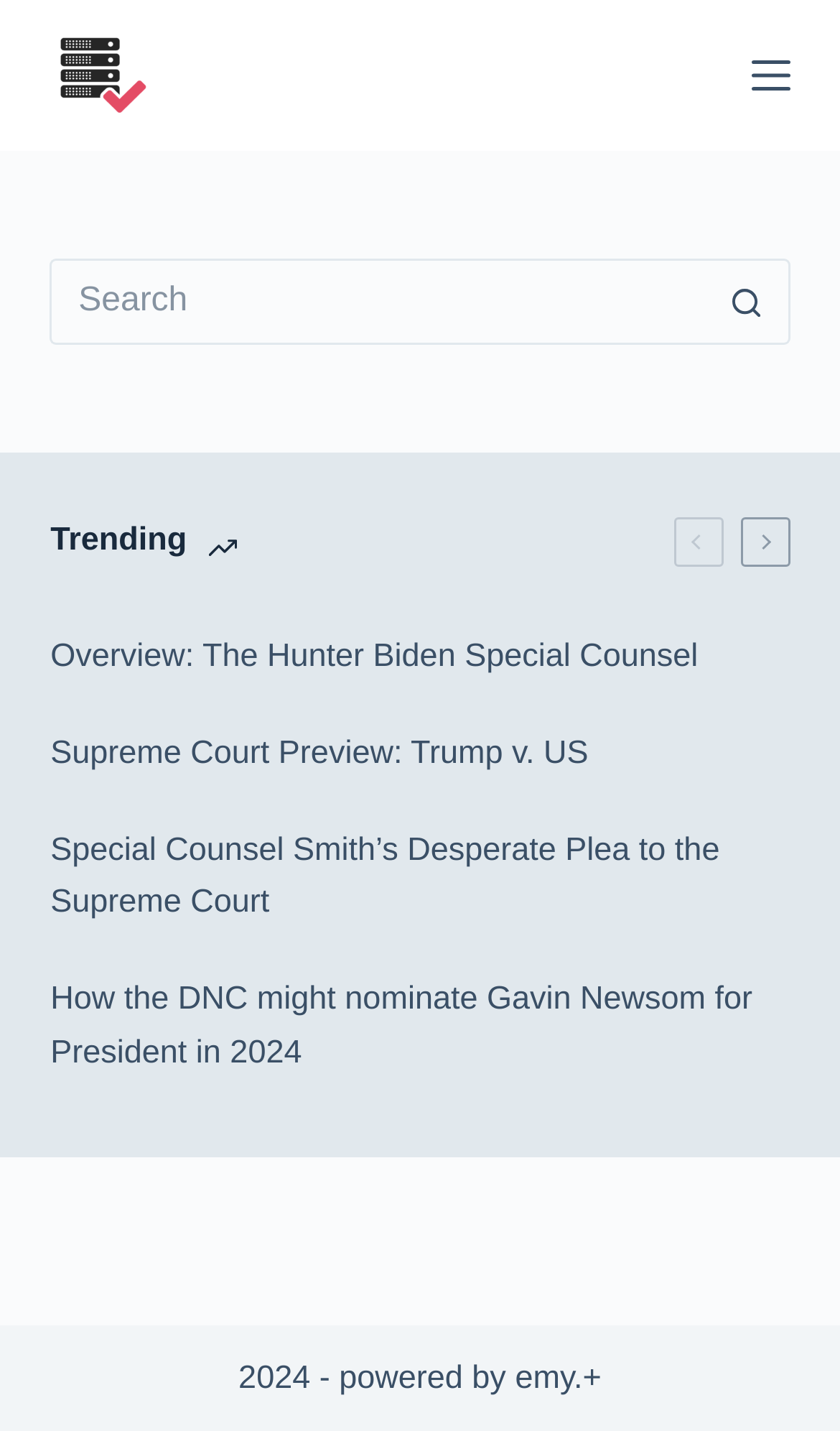Analyze the image and provide a detailed answer to the question: What is the text of the status message?

I looked at the status message element, which has a polite live region and atomic property, and found that it contains the text 'No results'.